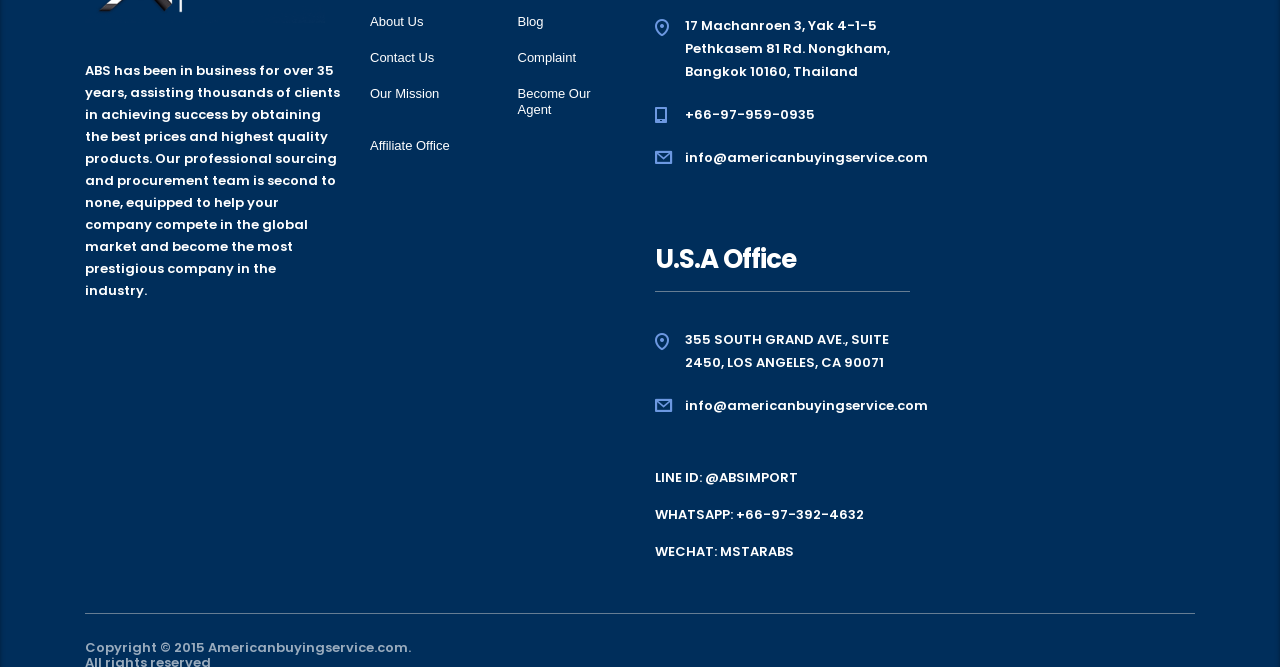Provide the bounding box coordinates of the HTML element this sentence describes: "info@americanbuyingservice.com". The bounding box coordinates consist of four float numbers between 0 and 1, i.e., [left, top, right, bottom].

[0.535, 0.222, 0.725, 0.25]